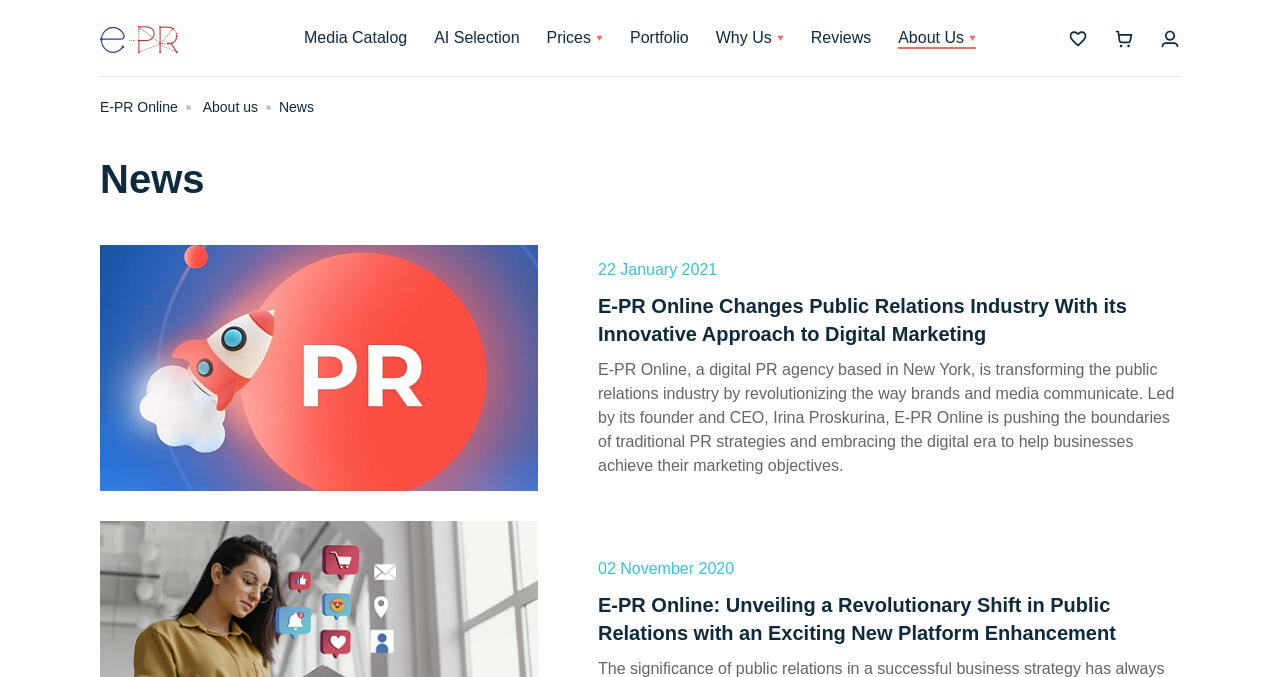Carefully observe the image and respond to the question with a detailed answer:
How many links are there in the top navigation bar?

I counted the links in the top navigation bar by looking at the links with text 'Media Catalog', 'AI Selection', 'Prices', 'Portfolio', 'Why Us', 'Reviews', and 'About Us'. There are 7 links in total.